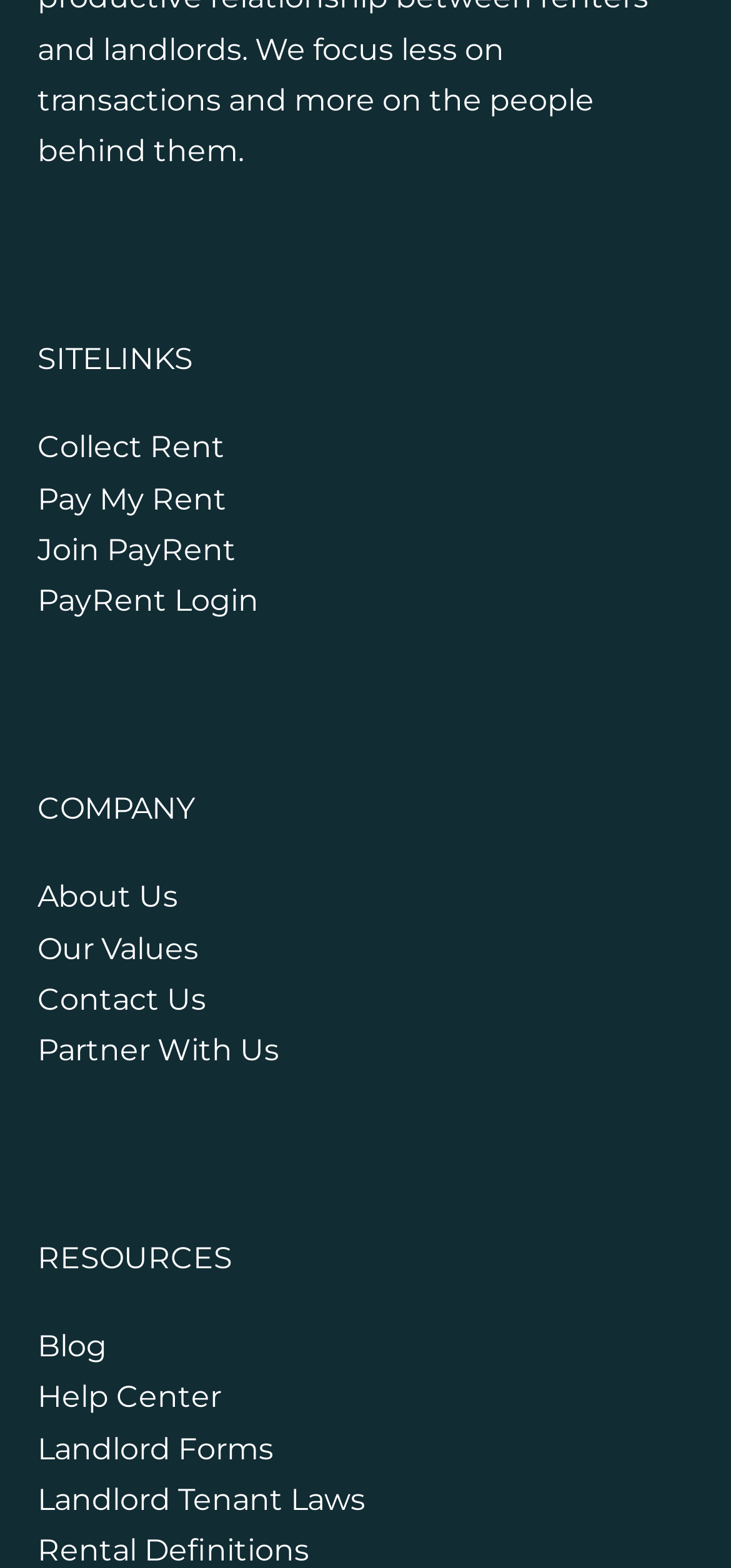Specify the bounding box coordinates of the area to click in order to execute this command: 'Go to About Us'. The coordinates should consist of four float numbers ranging from 0 to 1, and should be formatted as [left, top, right, bottom].

[0.051, 0.561, 0.244, 0.583]